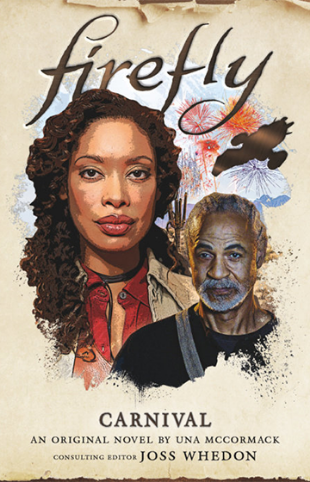Provide a brief response to the question below using one word or phrase:
What is the tone of the woman's expression?

Serious